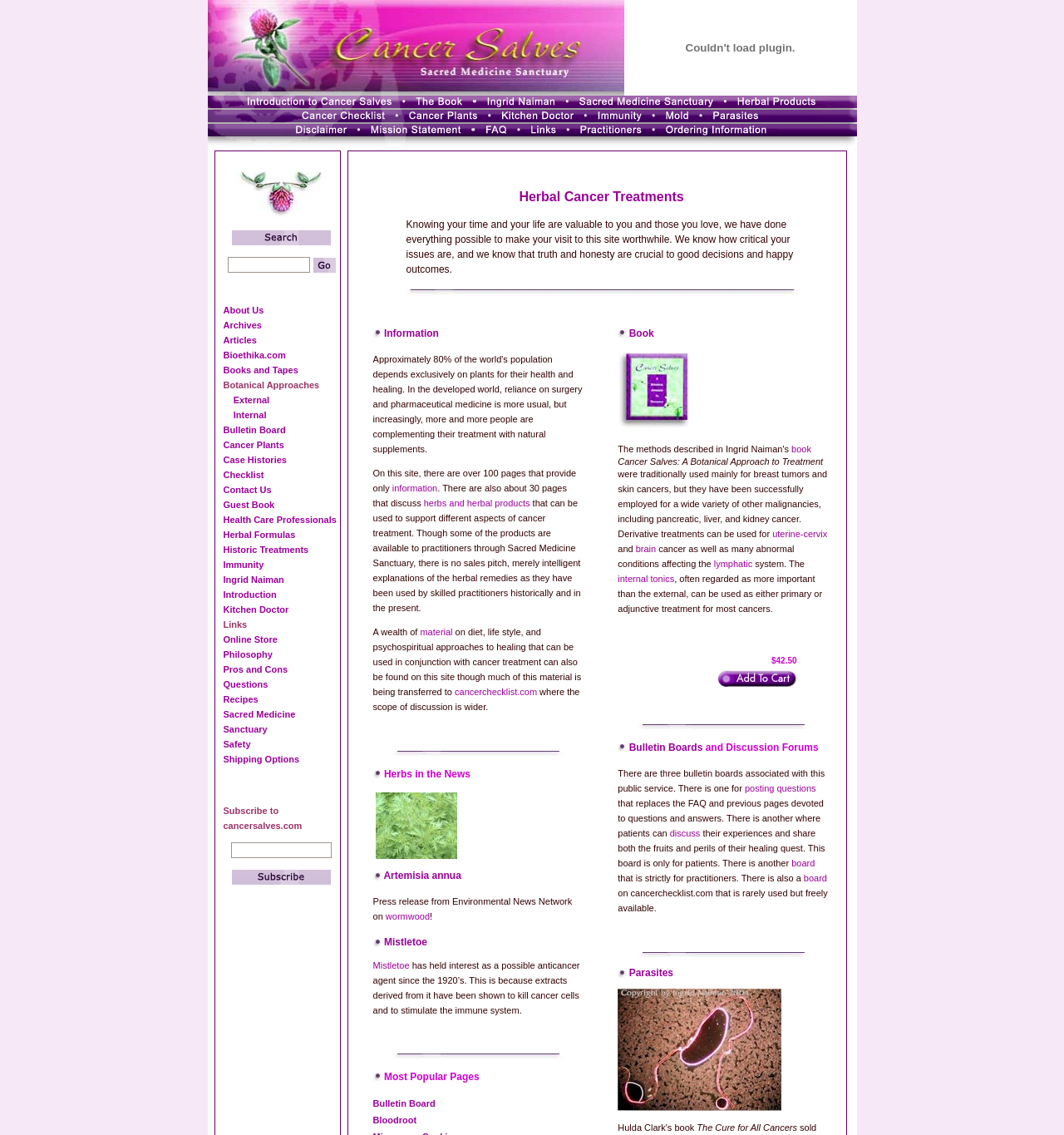Give a one-word or short phrase answer to this question: 
What is the theme of the webpage?

Cancer treatment